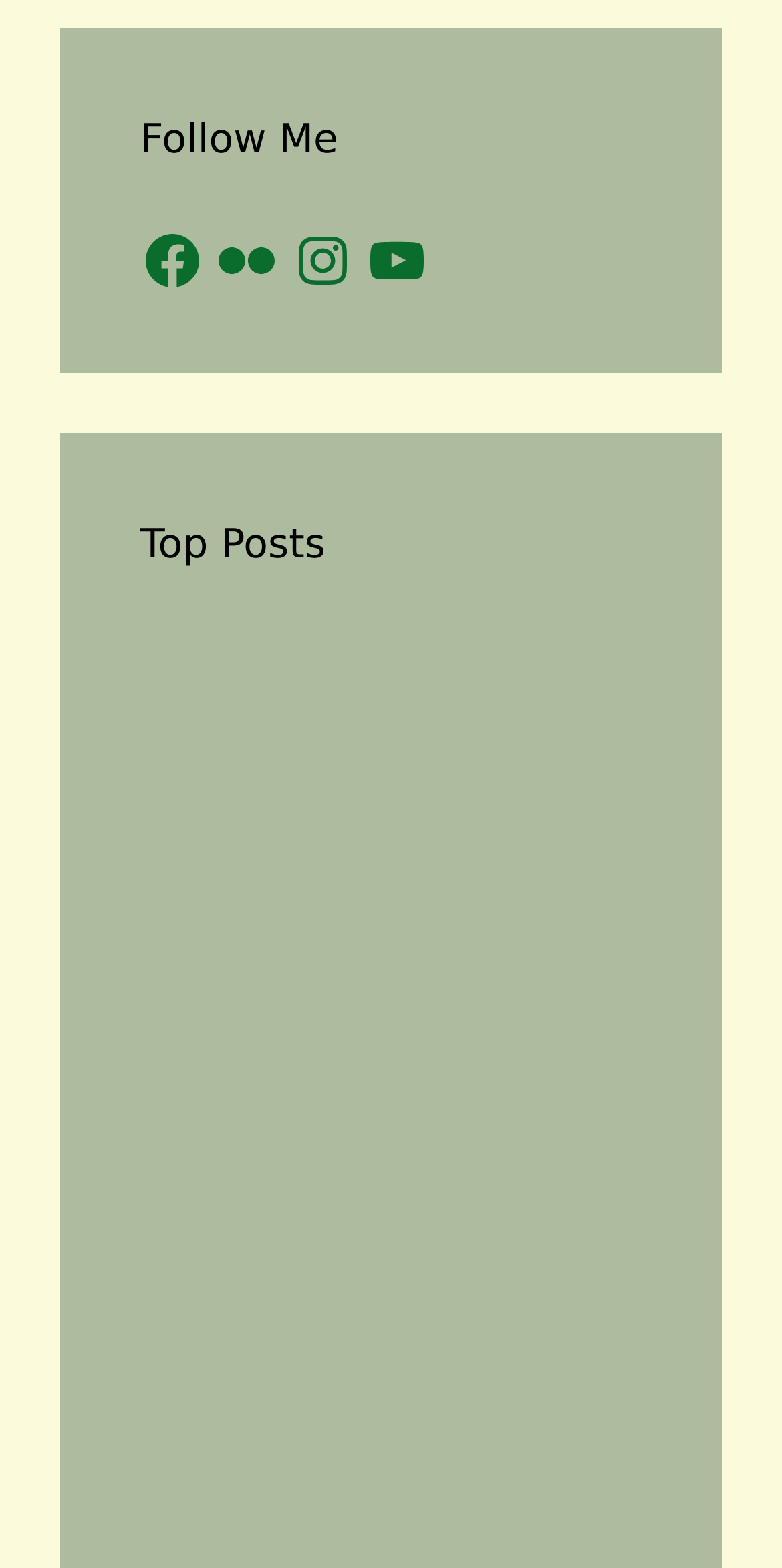Analyze the image and answer the question with as much detail as possible: 
How many posts are listed under 'Top Posts'?

I counted the number of links and corresponding images listed under the 'Top Posts' heading, and there are six posts in total.